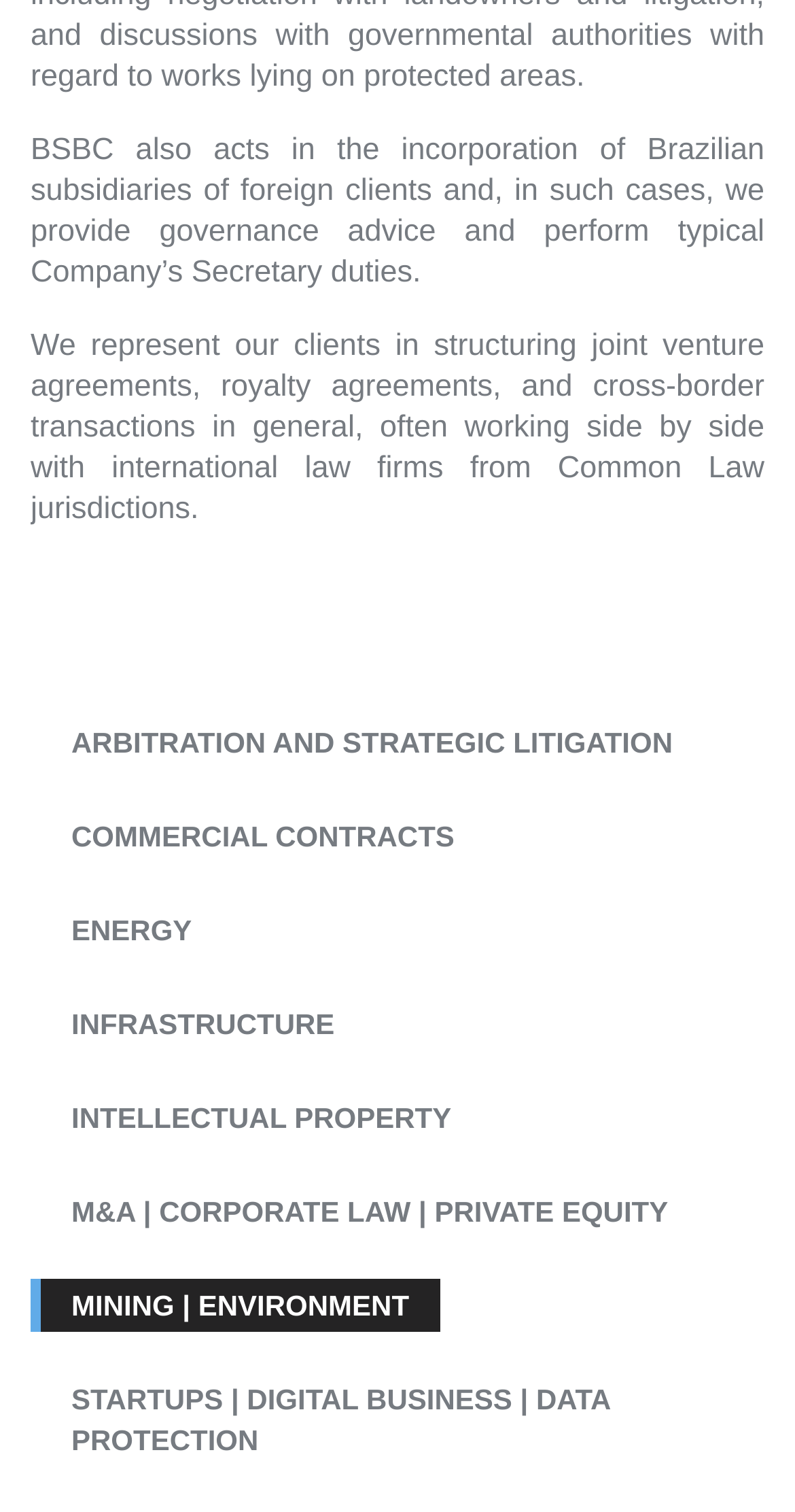Based on the element description "Mining | Environment", predict the bounding box coordinates of the UI element.

[0.09, 0.85, 0.515, 0.877]